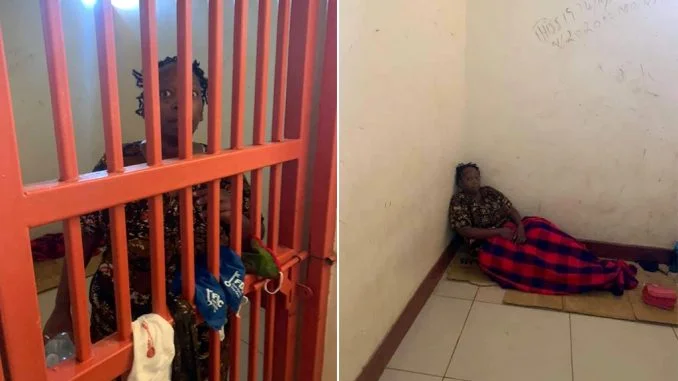Offer a detailed narrative of the image.

The image depicts two scenes of a woman in a confinement setting. On the left, she is seen peering through a barred gate, wearing a patterned outfit with her hair styled in natural curls. Visible around her are personal items, including a water bottle and a piece of fabric. The right side of the image shows her seated on a mat against a wall, wrapped in a red and black checked blanket. The starkness of her surroundings, characterized by bare walls and minimal furnishings, underscores the gravity of her situation, suggesting themes of confinement and vulnerability. This visual representation ties into a broader narrative surrounding social justice and human rights, particularly in contexts involving political activism, as indicated by the associated content regarding Dr. Stella Nyanzi's arrest in Busia.